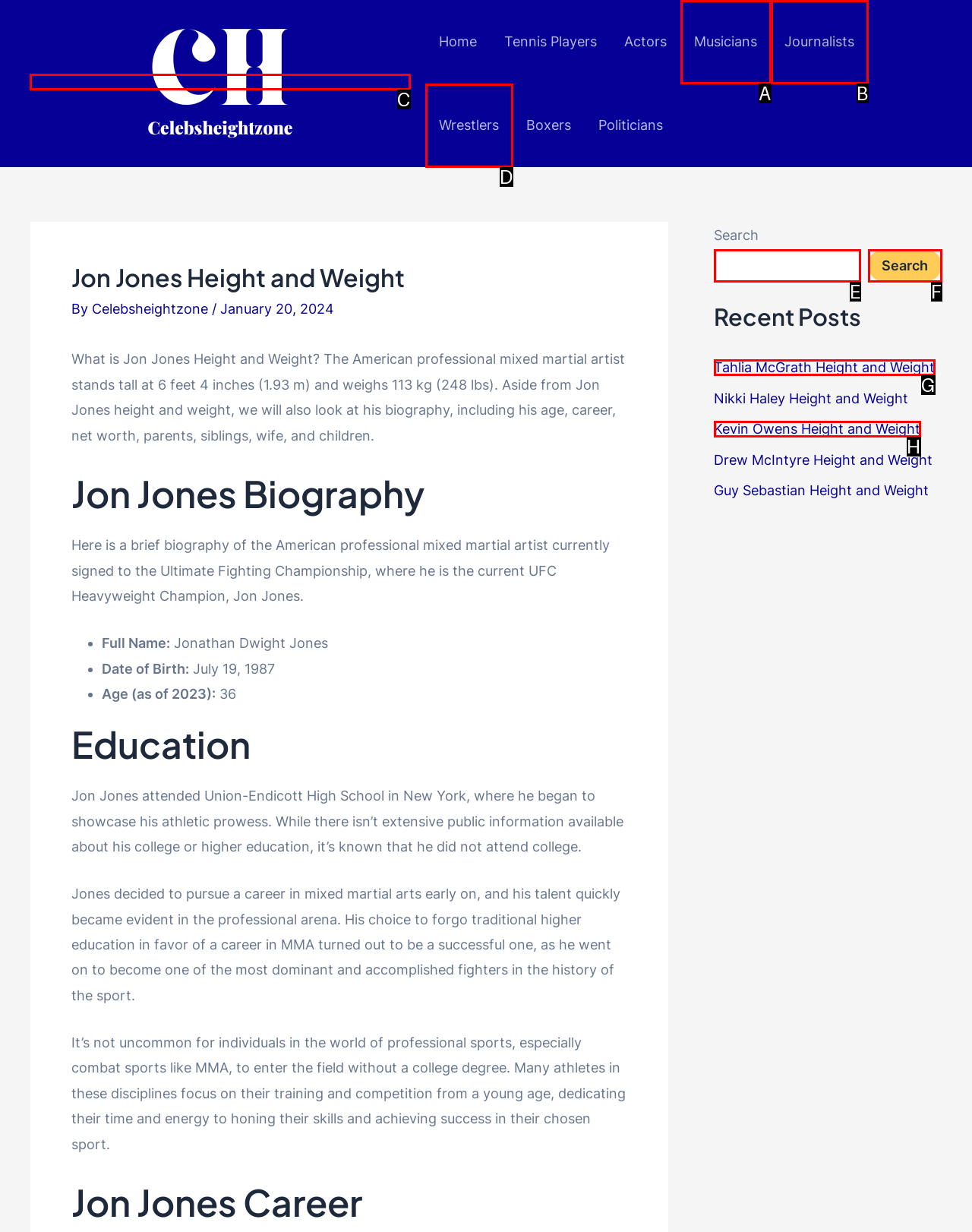Identify the correct option to click in order to complete this task: Click on the Celebsheightzone logo
Answer with the letter of the chosen option directly.

C